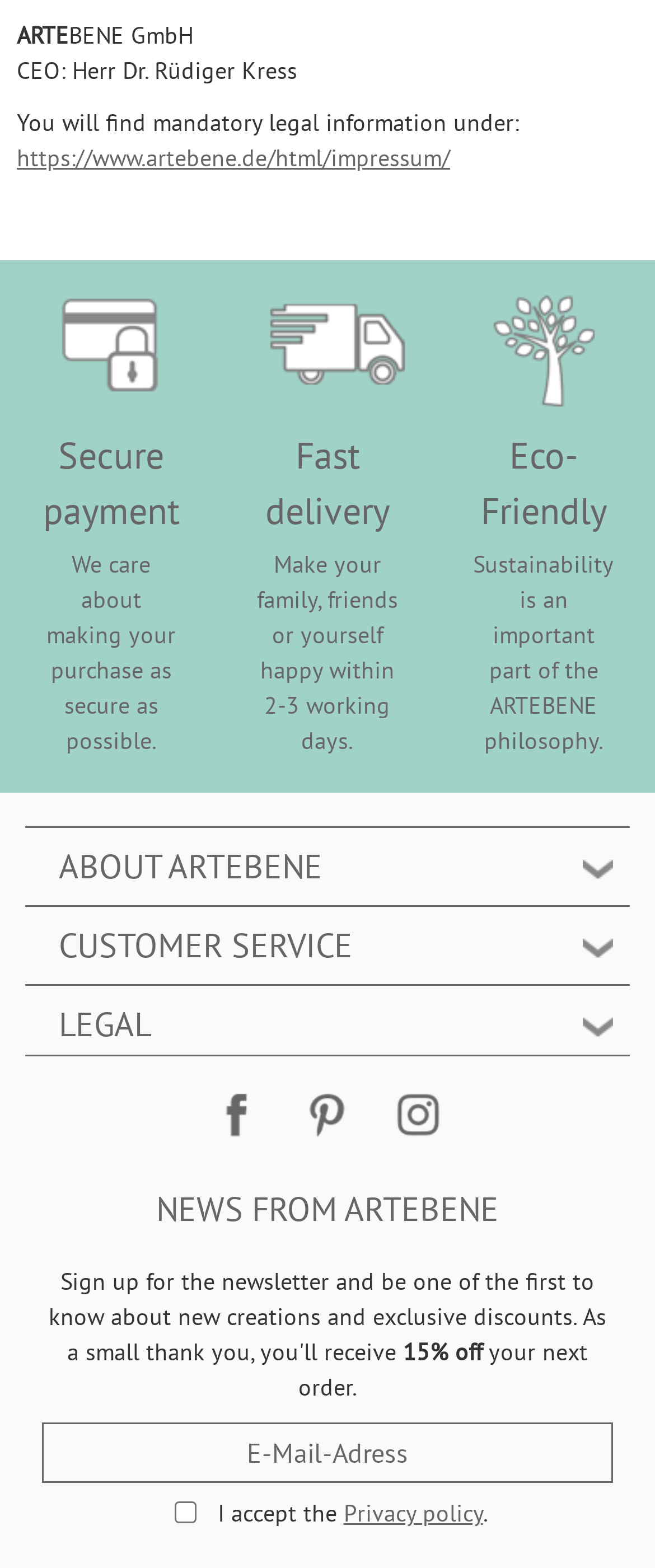Determine the bounding box coordinates of the region I should click to achieve the following instruction: "Click on the 'ABOUT ARTEBENE' tab". Ensure the bounding box coordinates are four float numbers between 0 and 1, i.e., [left, top, right, bottom].

[0.038, 0.527, 0.962, 0.572]